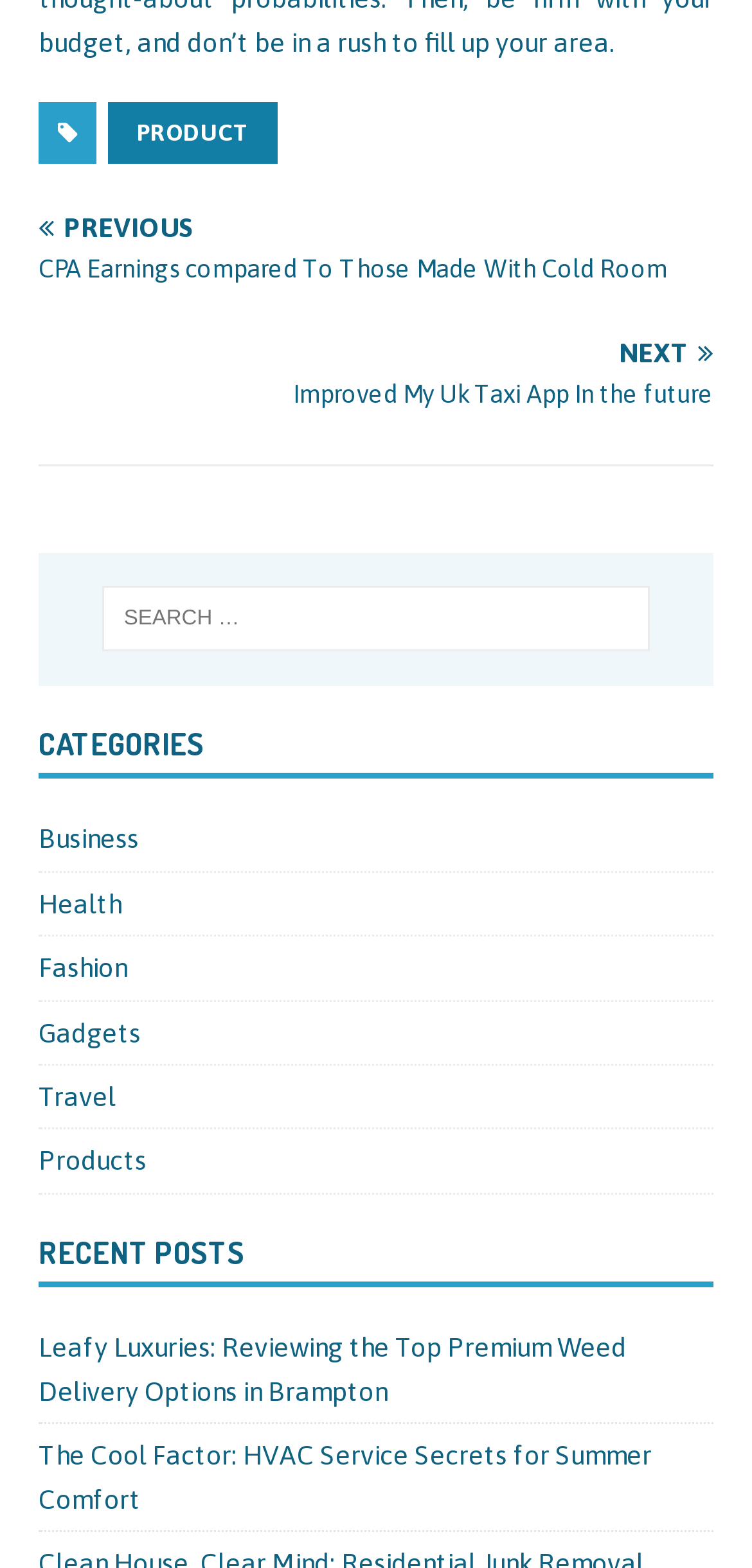Highlight the bounding box coordinates of the region I should click on to meet the following instruction: "Click on the ALLEA General Assembly 2024 link".

None